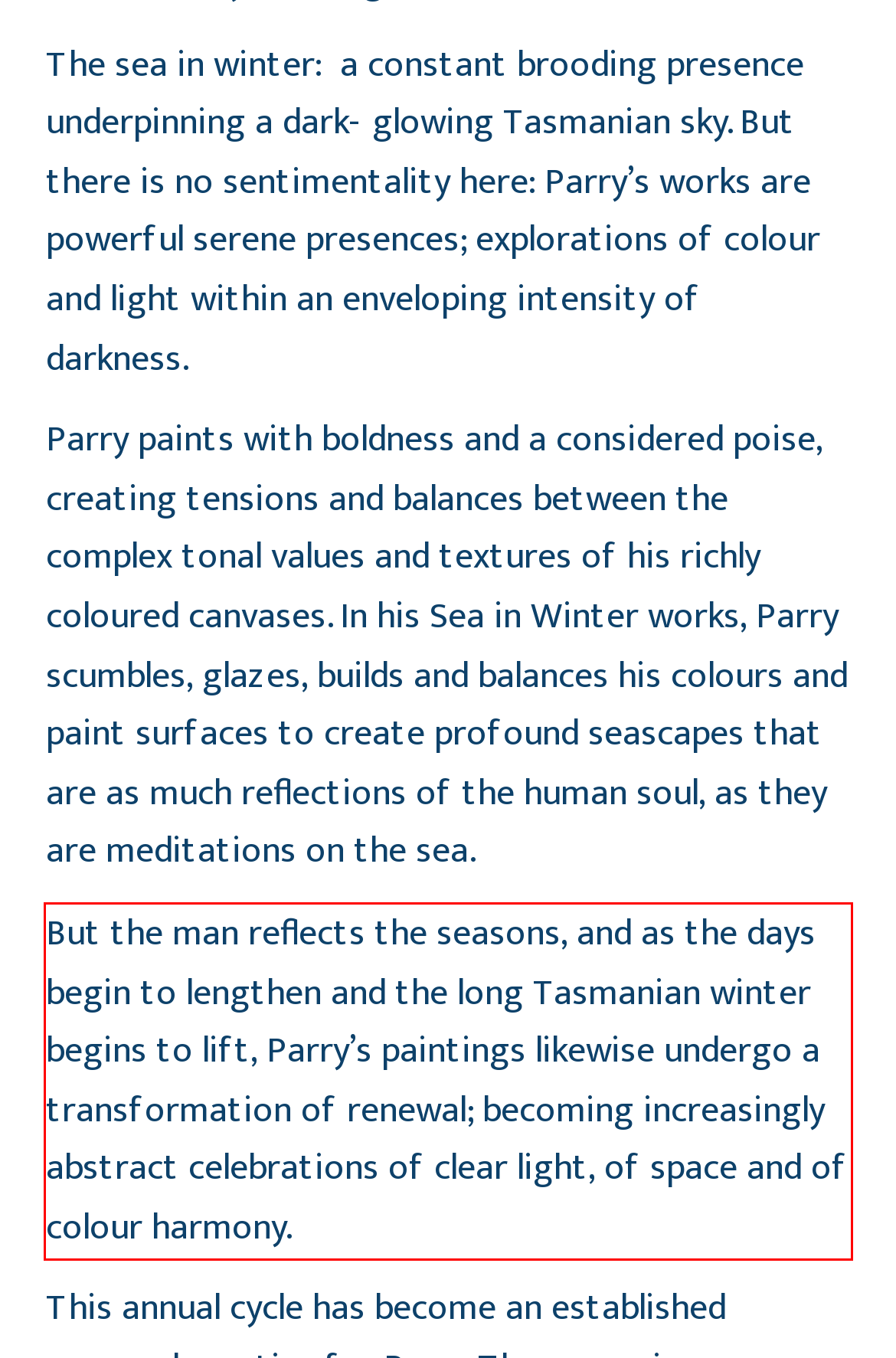Given the screenshot of a webpage, identify the red rectangle bounding box and recognize the text content inside it, generating the extracted text.

But the man reflects the seasons, and as the days begin to lengthen and the long Tasmanian winter begins to lift, Parry’s paintings likewise undergo a transformation of renewal; becoming increasingly abstract celebrations of clear light, of space and of colour harmony.